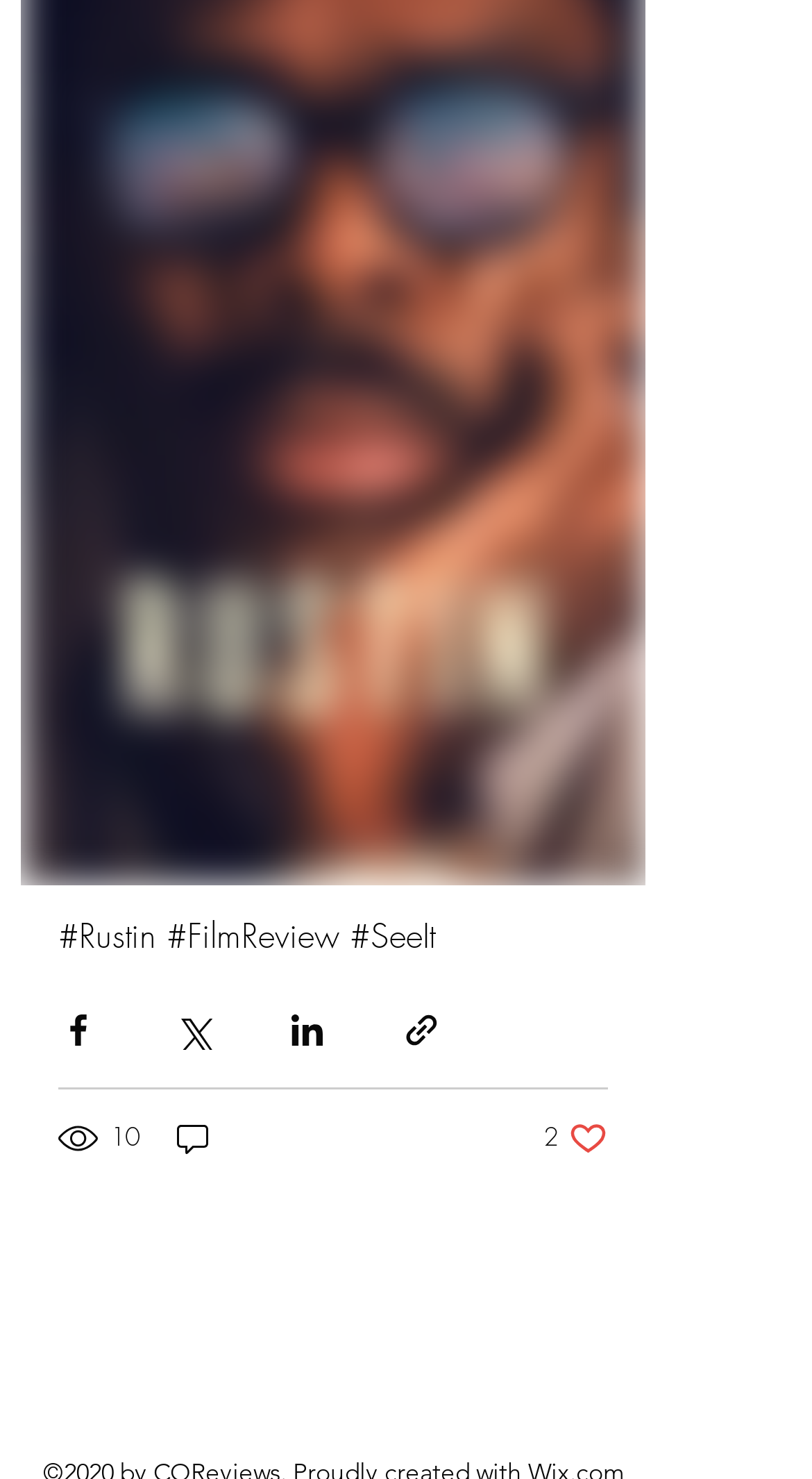How many comments does this post have?
Using the image provided, answer with just one word or phrase.

0